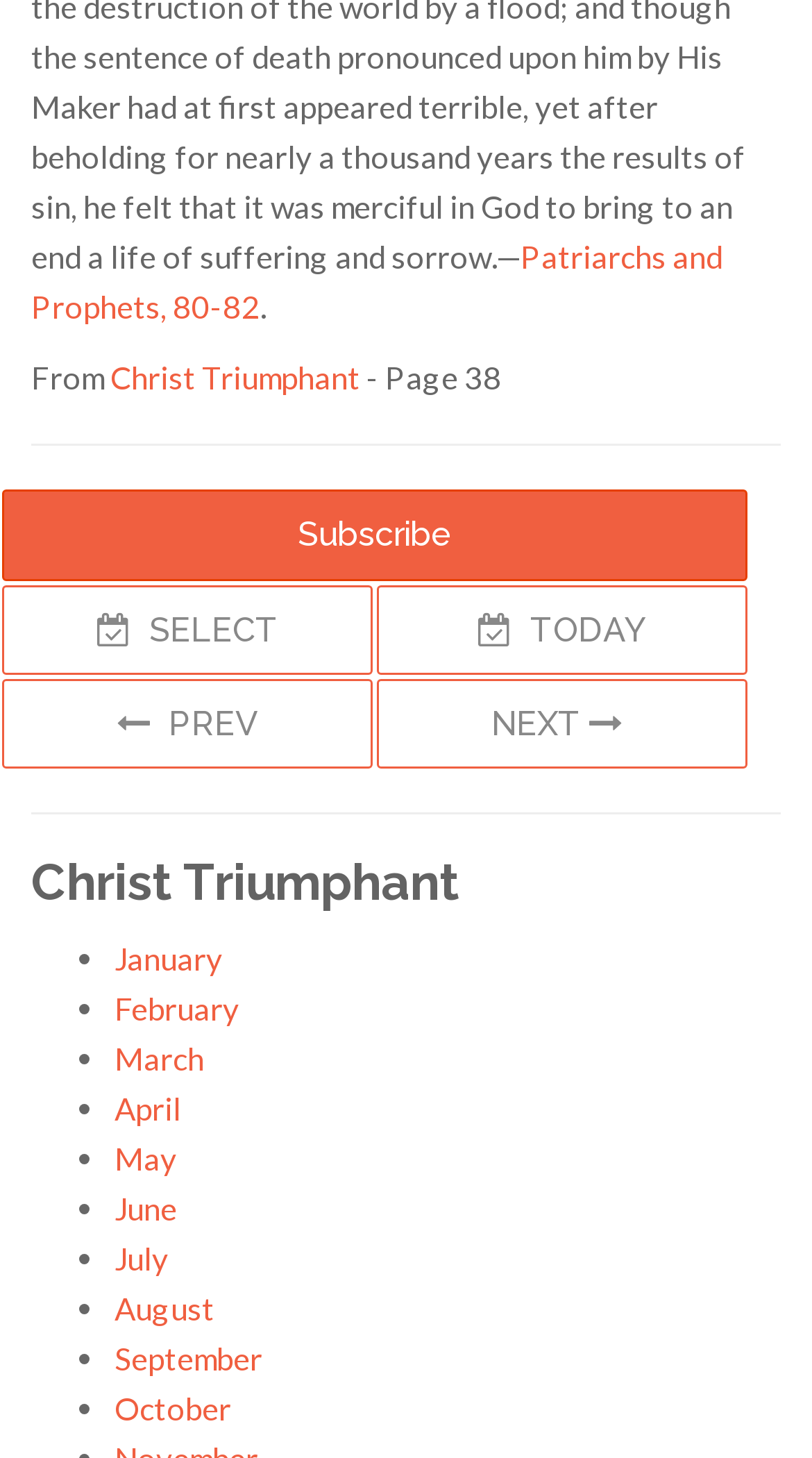How many navigation links are on the page?
Kindly offer a detailed explanation using the data available in the image.

The number of navigation links on the page can be determined by looking at the links with the text 'PREV', 'SELECT', 'TODAY', 'NEXT', and 'Subscribe' which are located at the top of the page, indicating that they are navigation links.